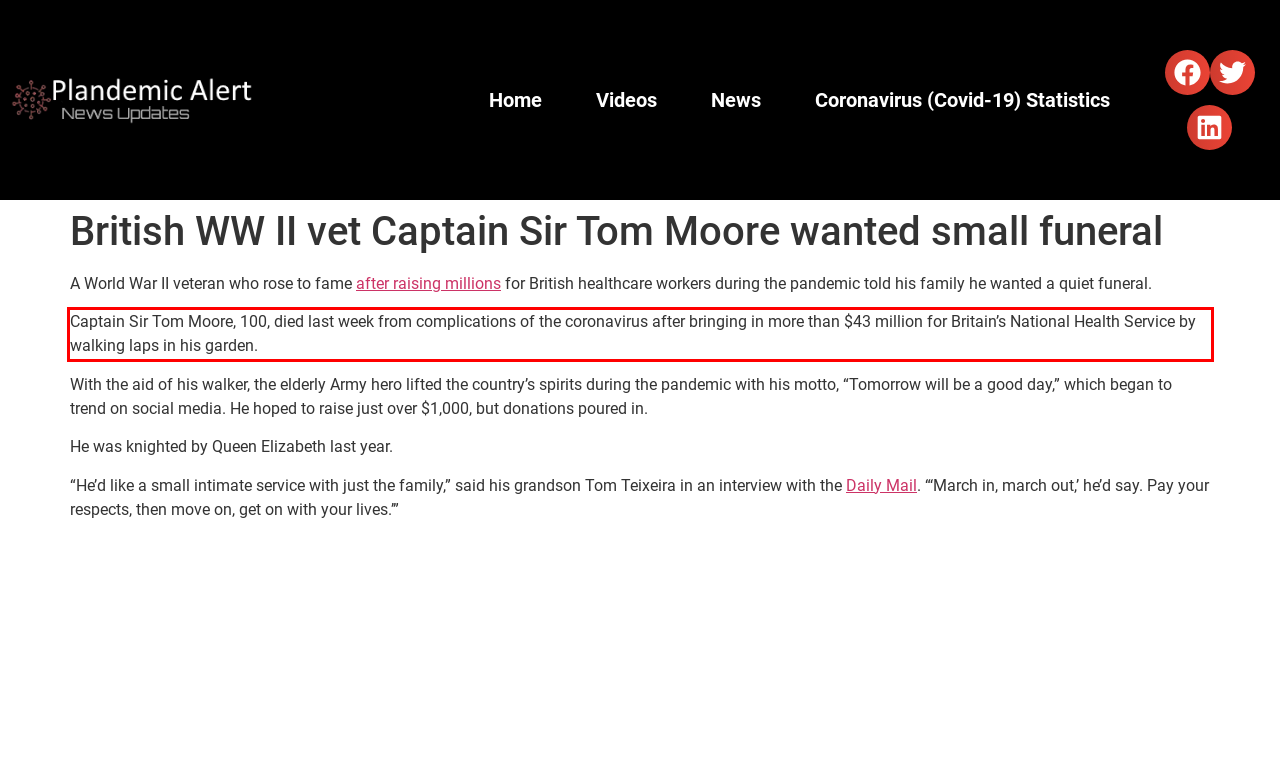Given a screenshot of a webpage, identify the red bounding box and perform OCR to recognize the text within that box.

Captain Sir Tom Moore, 100, died last week from complications of the coronavirus after bringing in more than $43 million for Britain’s National Health Service by walking laps in his garden.